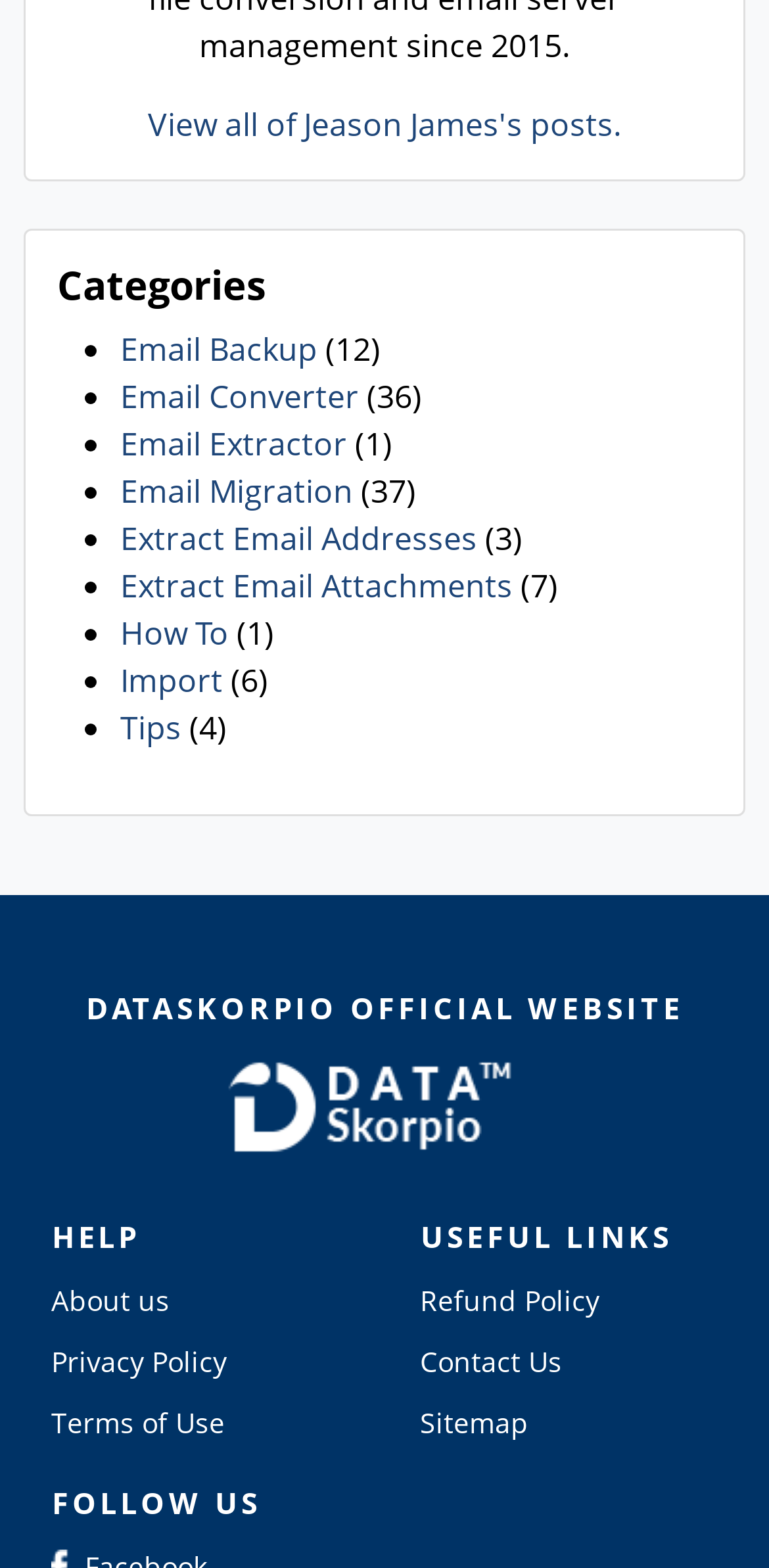Determine the bounding box coordinates for the element that should be clicked to follow this instruction: "View all posts by Jeason James". The coordinates should be given as four float numbers between 0 and 1, in the format [left, top, right, bottom].

[0.192, 0.065, 0.808, 0.093]